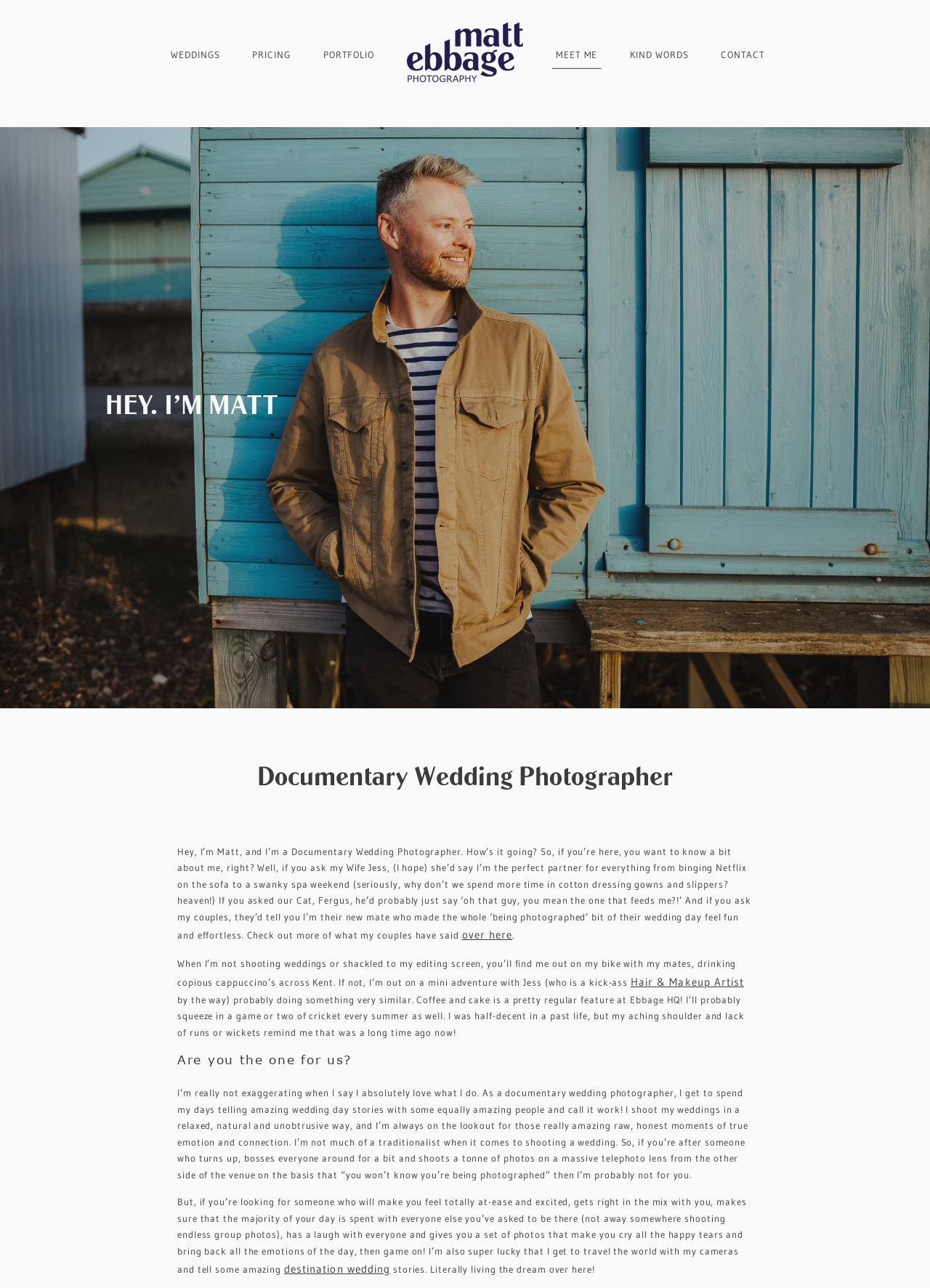Find the bounding box coordinates of the element to click in order to complete this instruction: "Click on WEDDINGS". The bounding box coordinates must be four float numbers between 0 and 1, denoted as [left, top, right, bottom].

[0.184, 0.036, 0.236, 0.049]